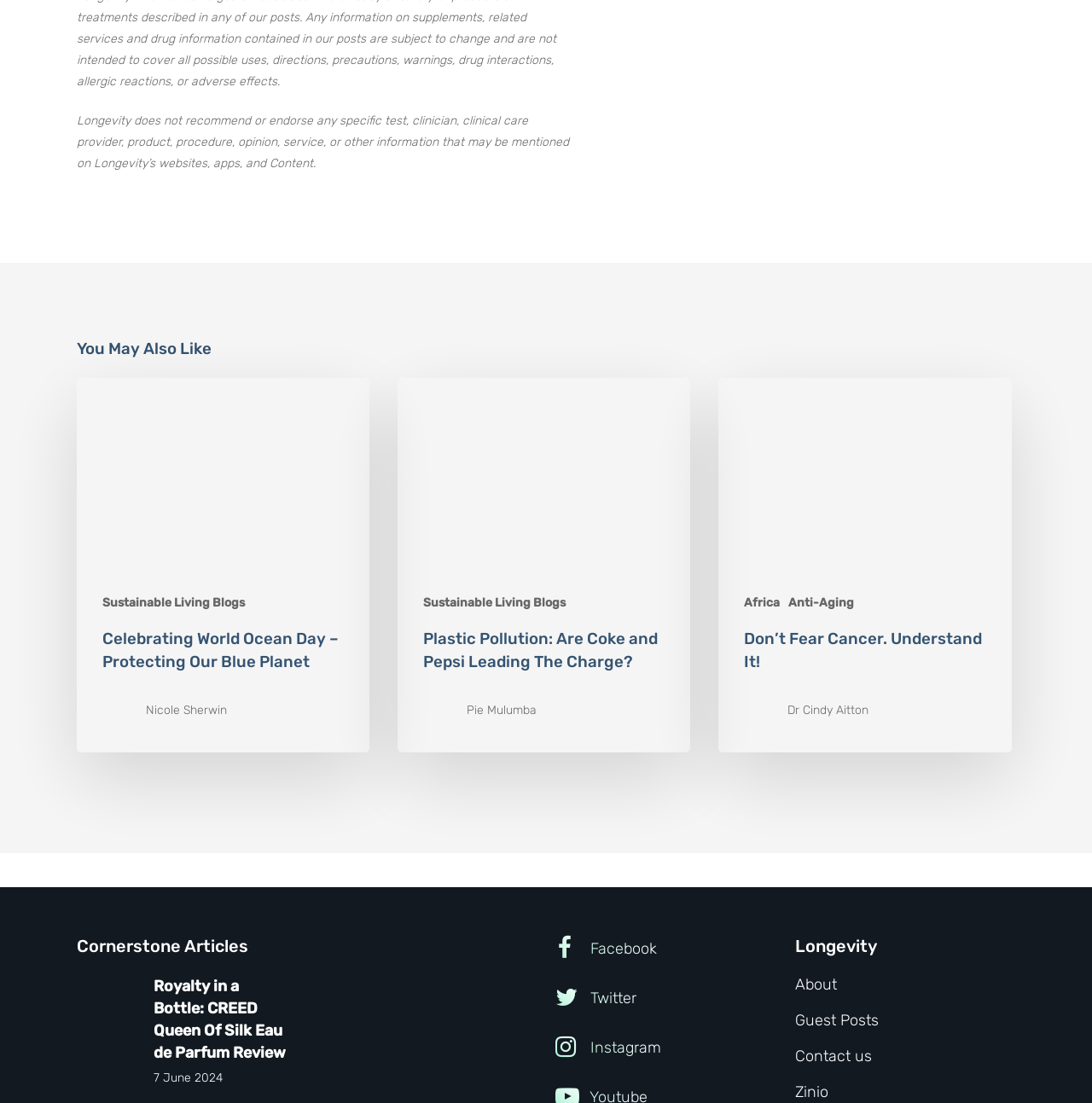Determine the bounding box coordinates for the element that should be clicked to follow this instruction: "Read 'Celebrating World Ocean Day – Protecting Our Blue Planet'". The coordinates should be given as four float numbers between 0 and 1, in the format [left, top, right, bottom].

[0.07, 0.343, 0.338, 0.682]